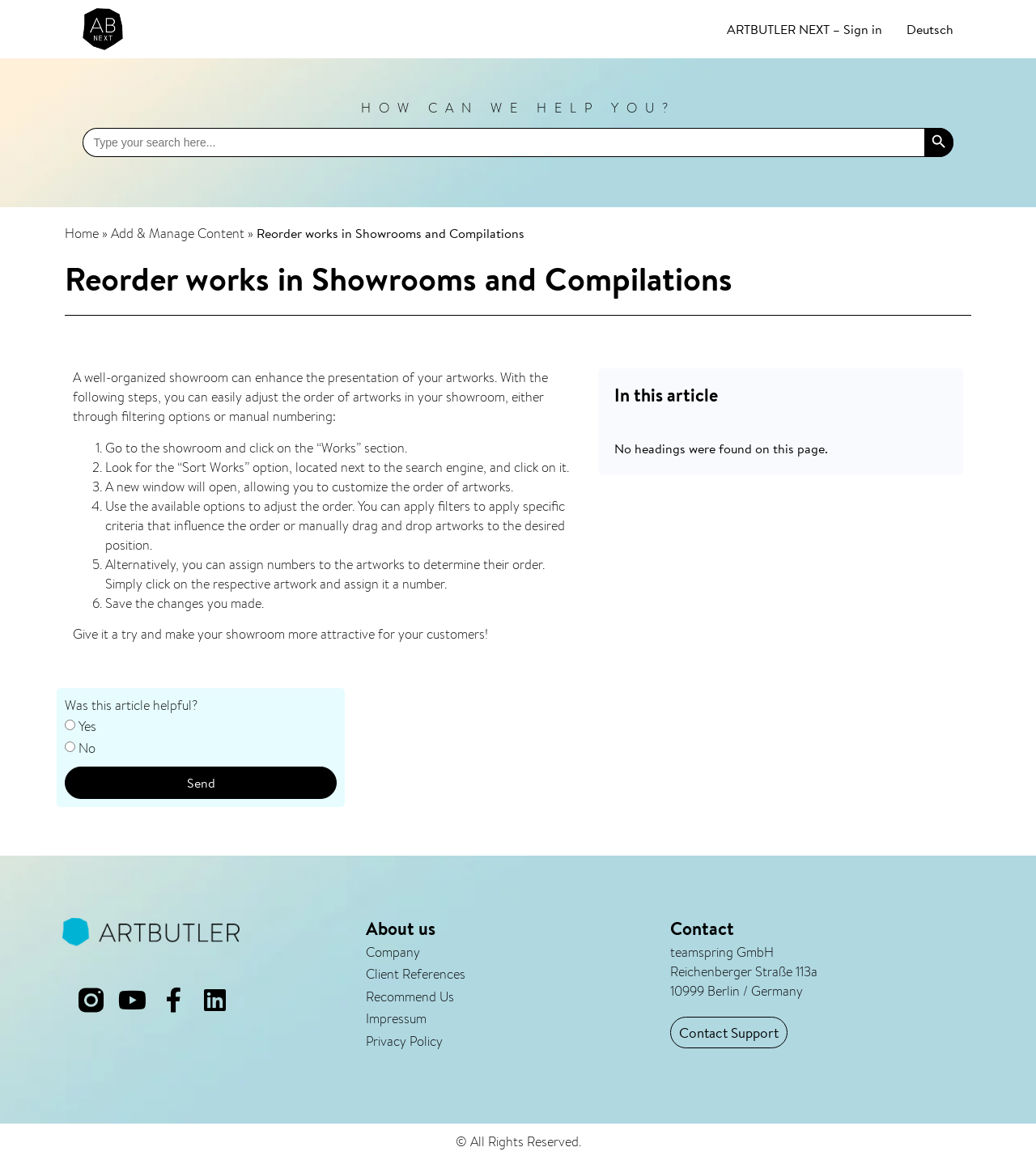What is the alternative to filtering options for reordering artworks?
Refer to the image and respond with a one-word or short-phrase answer.

Manual numbering